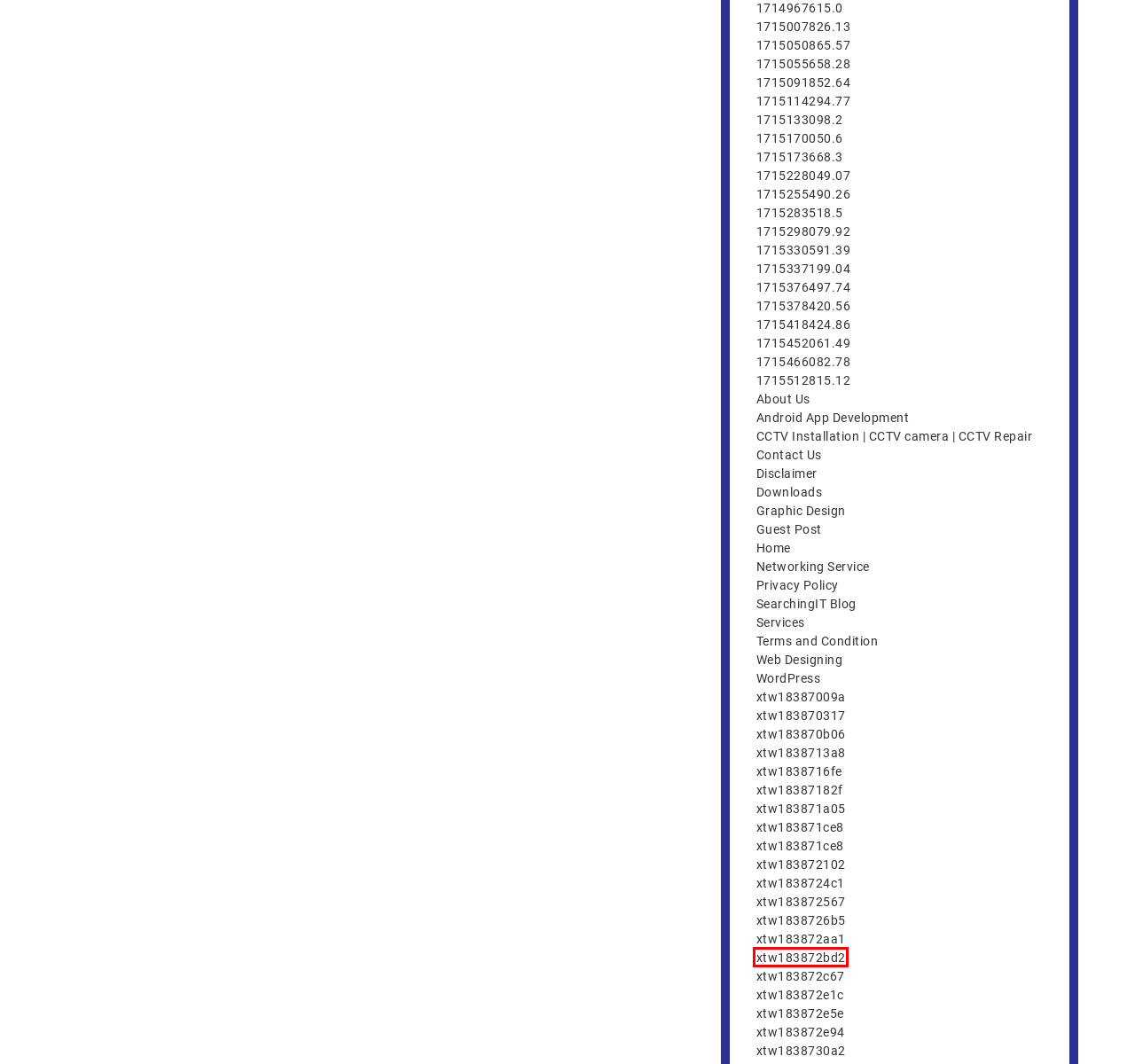Examine the webpage screenshot and identify the UI element enclosed in the red bounding box. Pick the webpage description that most accurately matches the new webpage after clicking the selected element. Here are the candidates:
A. 1715114294.77 – Searchingit
B. xtw183872bd2 – Searchingit
C. xtw1838713a8 – Searchingit
D. Graphic Design – Searchingit
E. 1715133098.2 – Searchingit
F. xtw1838730a2 – Searchingit
G. xtw183871ce8 – Searchingit
H. xtw1838726b5 – Searchingit

B